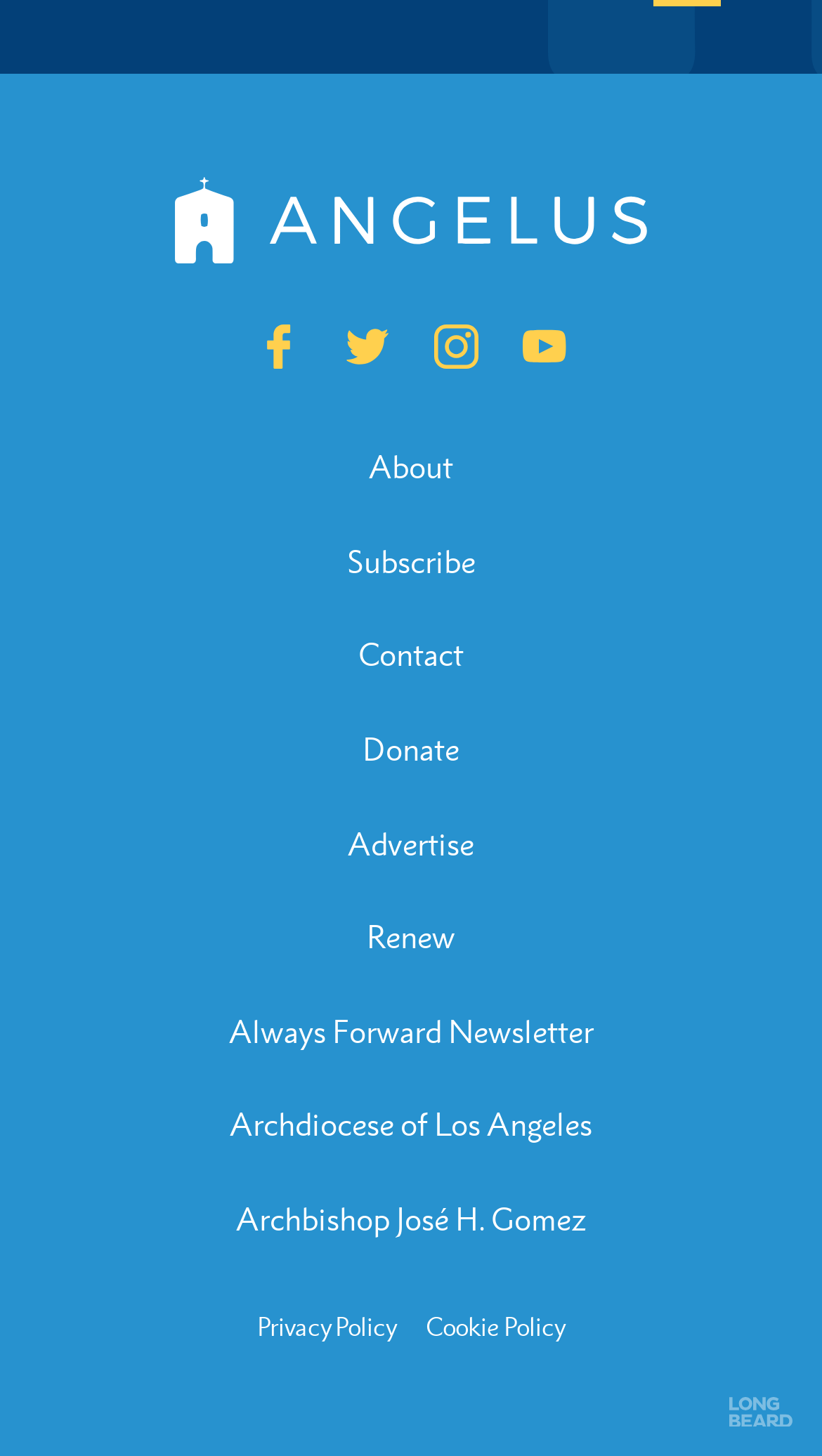Please locate the clickable area by providing the bounding box coordinates to follow this instruction: "Click the About link".

[0.449, 0.307, 0.551, 0.334]